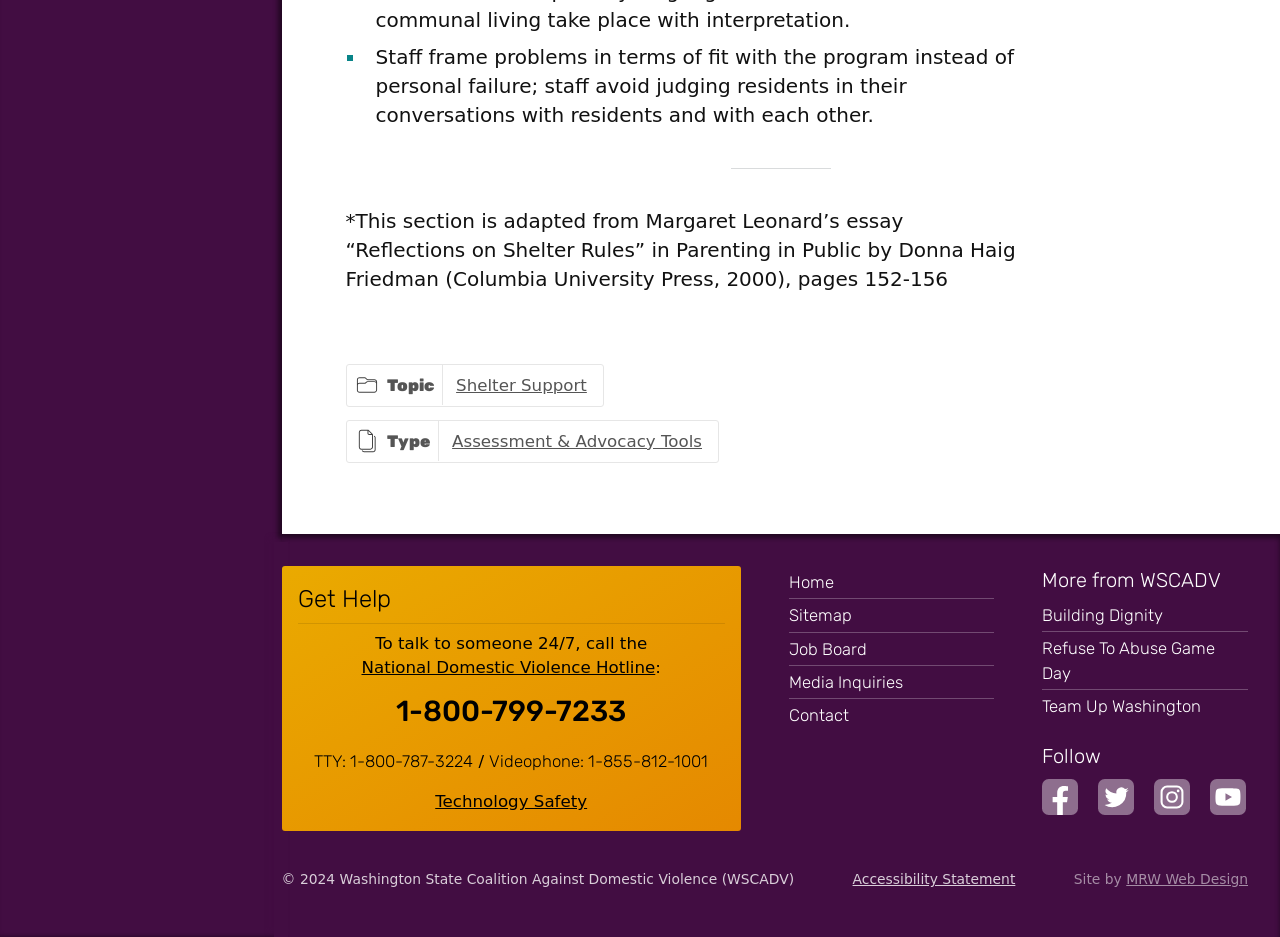Identify the bounding box coordinates of the element that should be clicked to fulfill this task: "Visit the Job Board". The coordinates should be provided as four float numbers between 0 and 1, i.e., [left, top, right, bottom].

[0.616, 0.674, 0.777, 0.705]